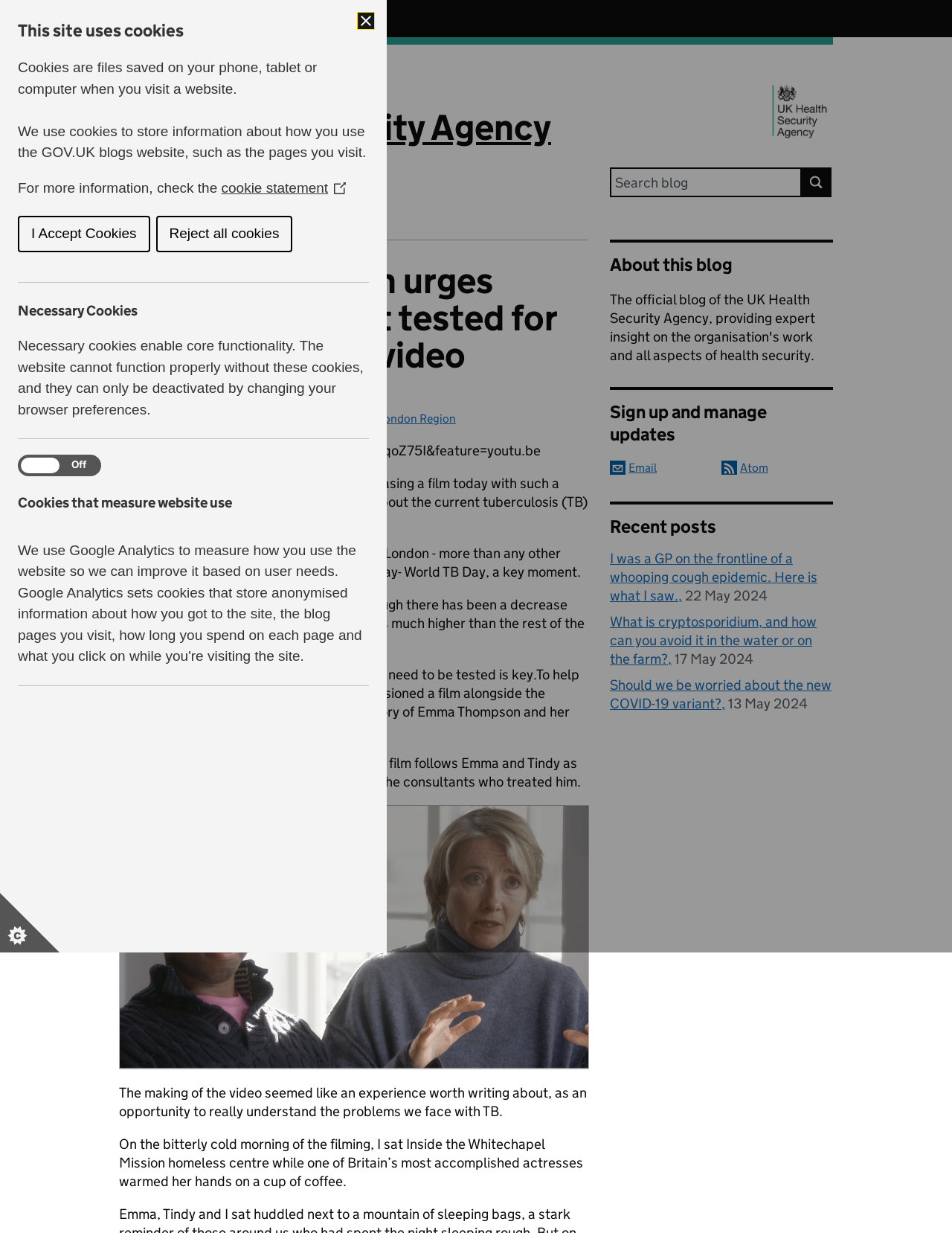Indicate the bounding box coordinates of the clickable region to achieve the following instruction: "Visit the GOV.UK website."

[0.125, 0.004, 0.241, 0.026]